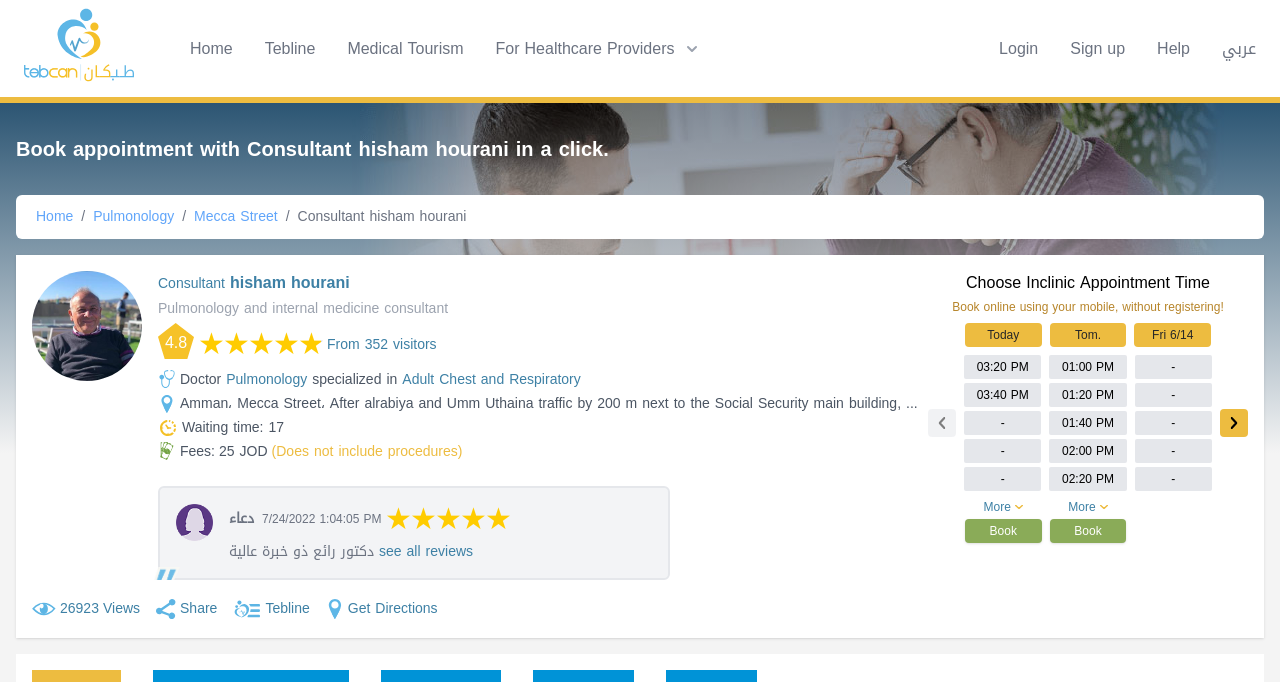Given the webpage screenshot and the description, determine the bounding box coordinates (top-left x, top-left y, bottom-right x, bottom-right y) that define the location of the UI element matching this description: aria-label="Instagram"

None